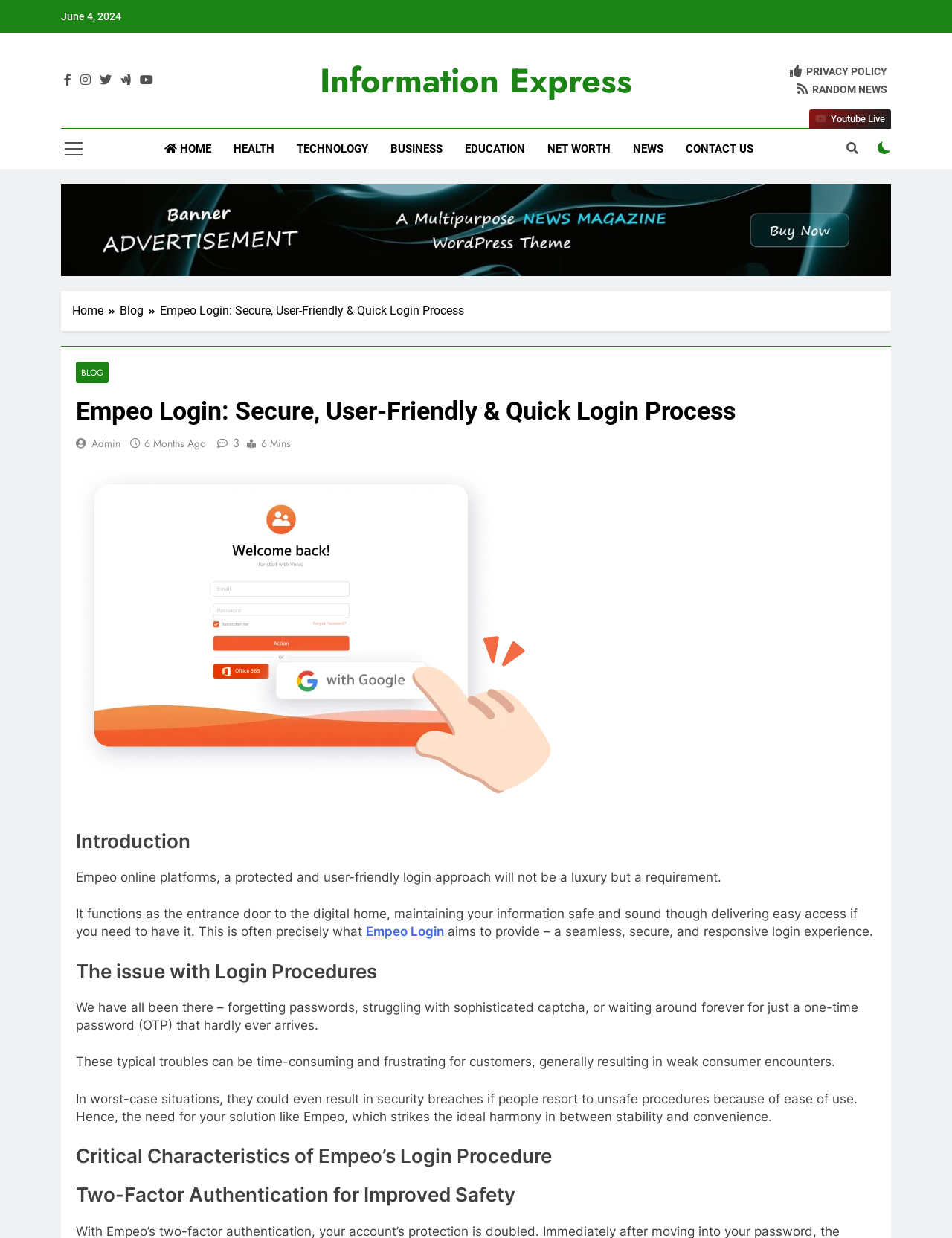What is the purpose of Empeo Login?
Answer with a single word or phrase, using the screenshot for reference.

To provide a seamless, secure, and responsive login experience